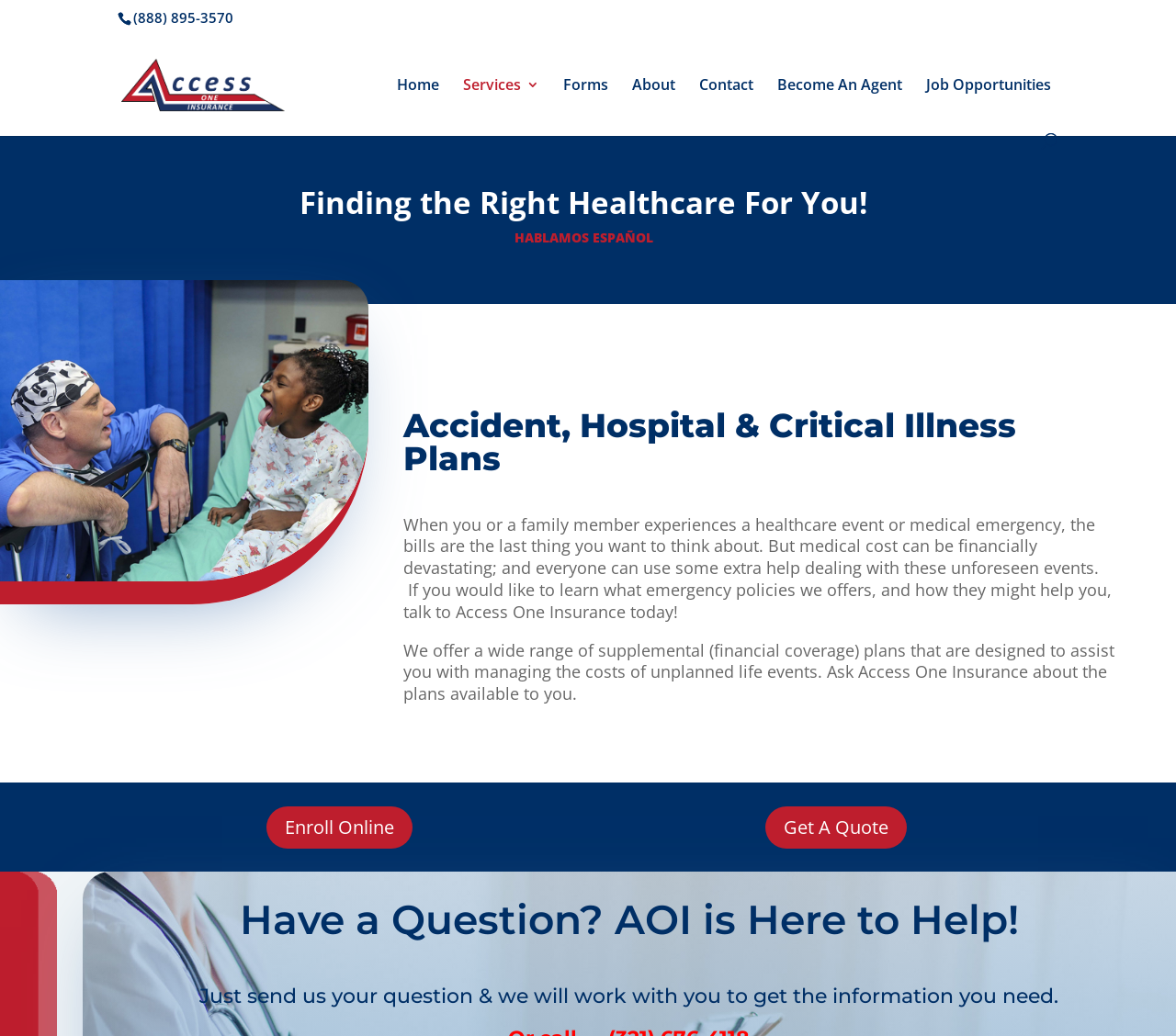Analyze the image and give a detailed response to the question:
What is the phone number to contact Access One Insurance & Tax?

The phone number can be found at the top of the webpage, in the static text element with the bounding box coordinates [0.113, 0.008, 0.198, 0.026].